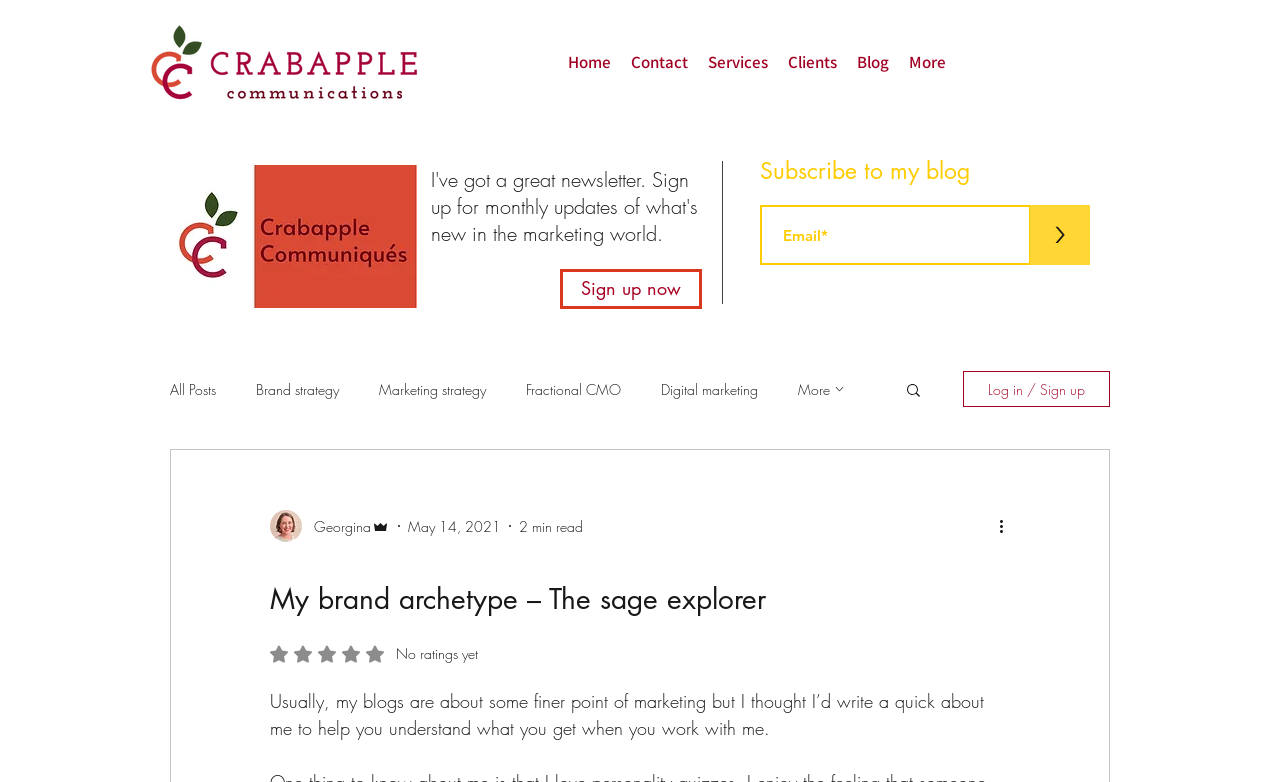Use a single word or phrase to answer the question: What is the author's name?

Georgina